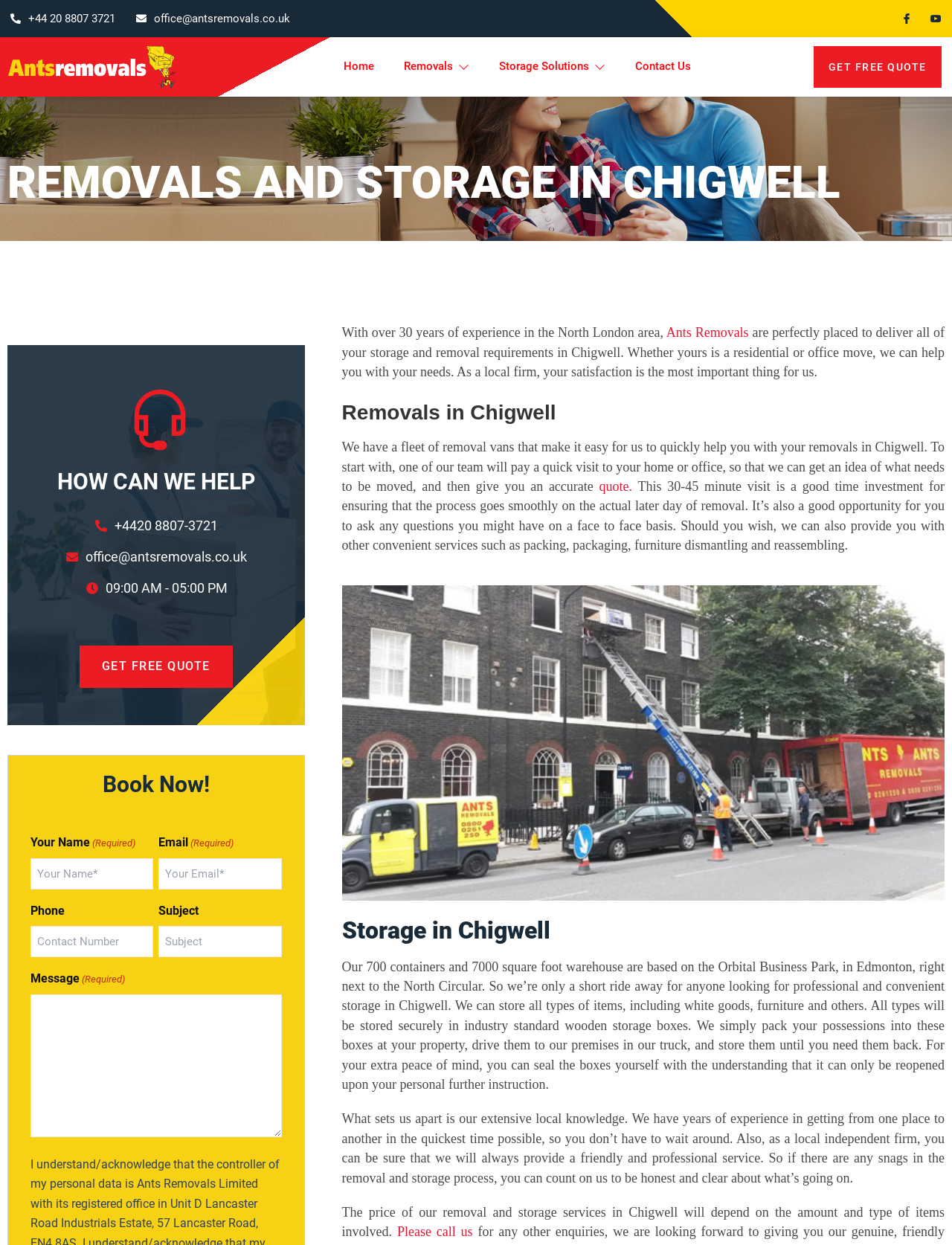Please locate the bounding box coordinates of the element that needs to be clicked to achieve the following instruction: "Book now". The coordinates should be four float numbers between 0 and 1, i.e., [left, top, right, bottom].

[0.009, 0.621, 0.319, 0.639]